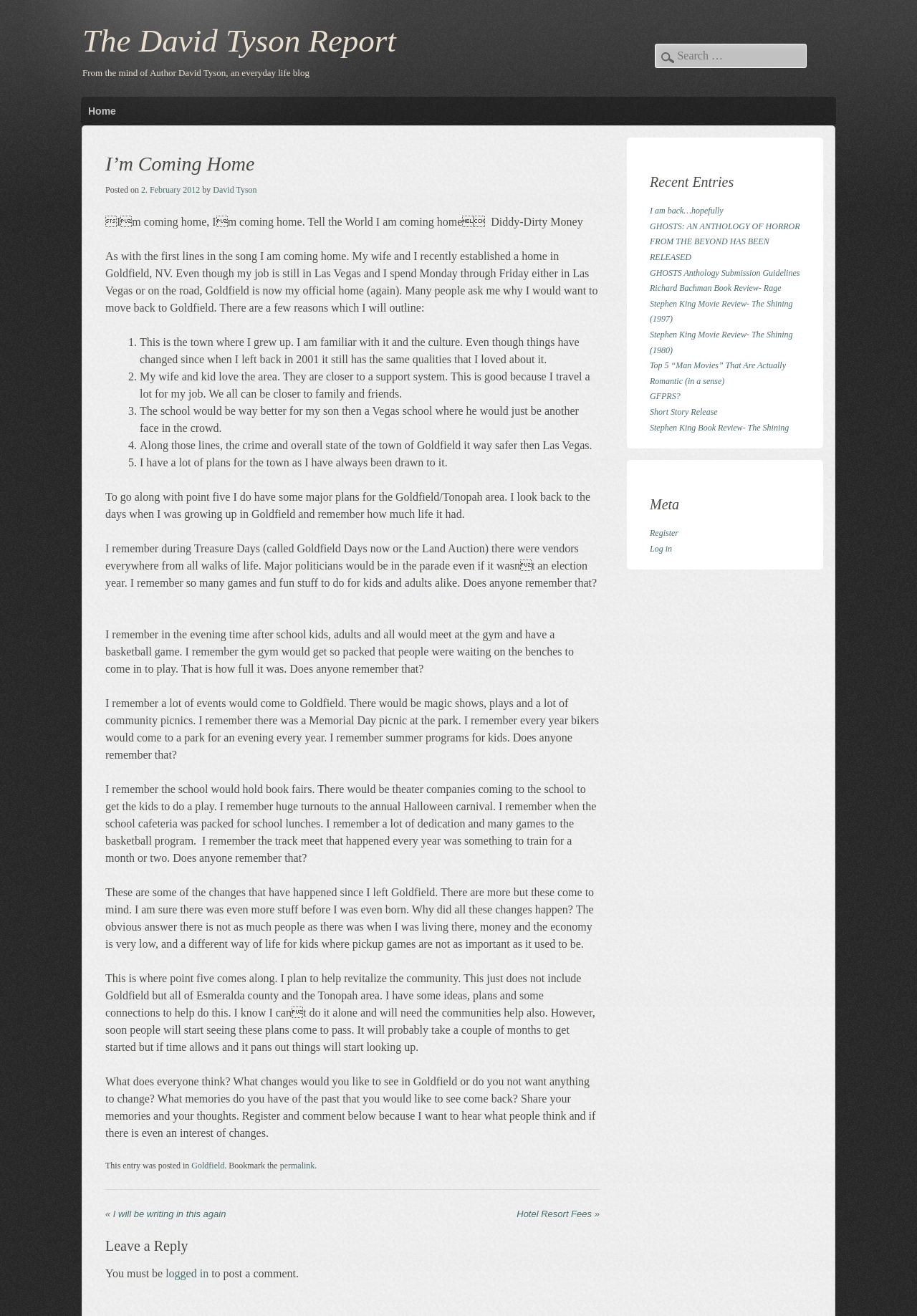Given the element description Short Story Release, identify the bounding box coordinates for the UI element on the webpage screenshot. The format should be (top-left x, top-left y, bottom-right x, bottom-right y), with values between 0 and 1.

[0.709, 0.309, 0.783, 0.317]